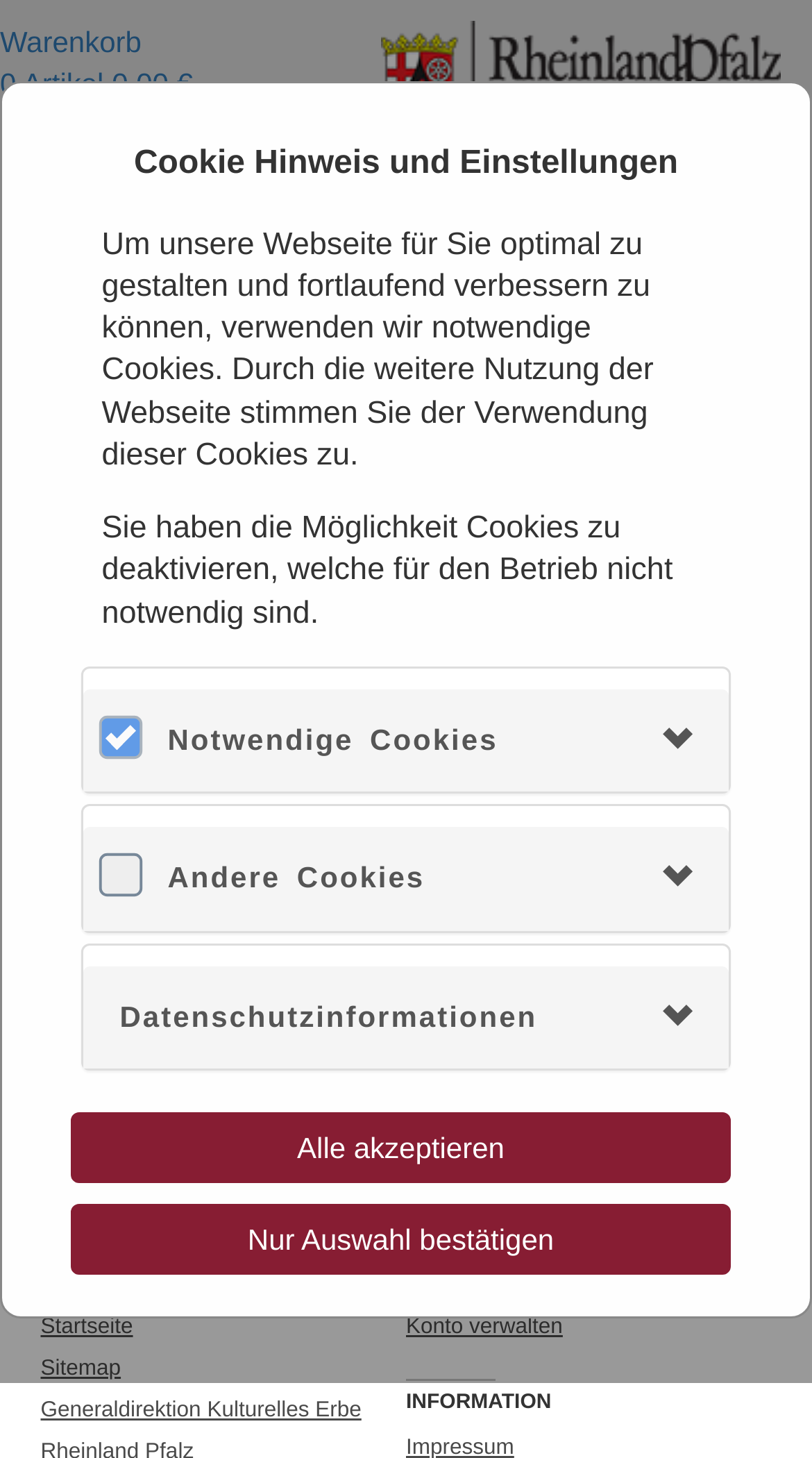How many tabs are available in the cookie settings?
Please provide a single word or phrase as your answer based on the screenshot.

3